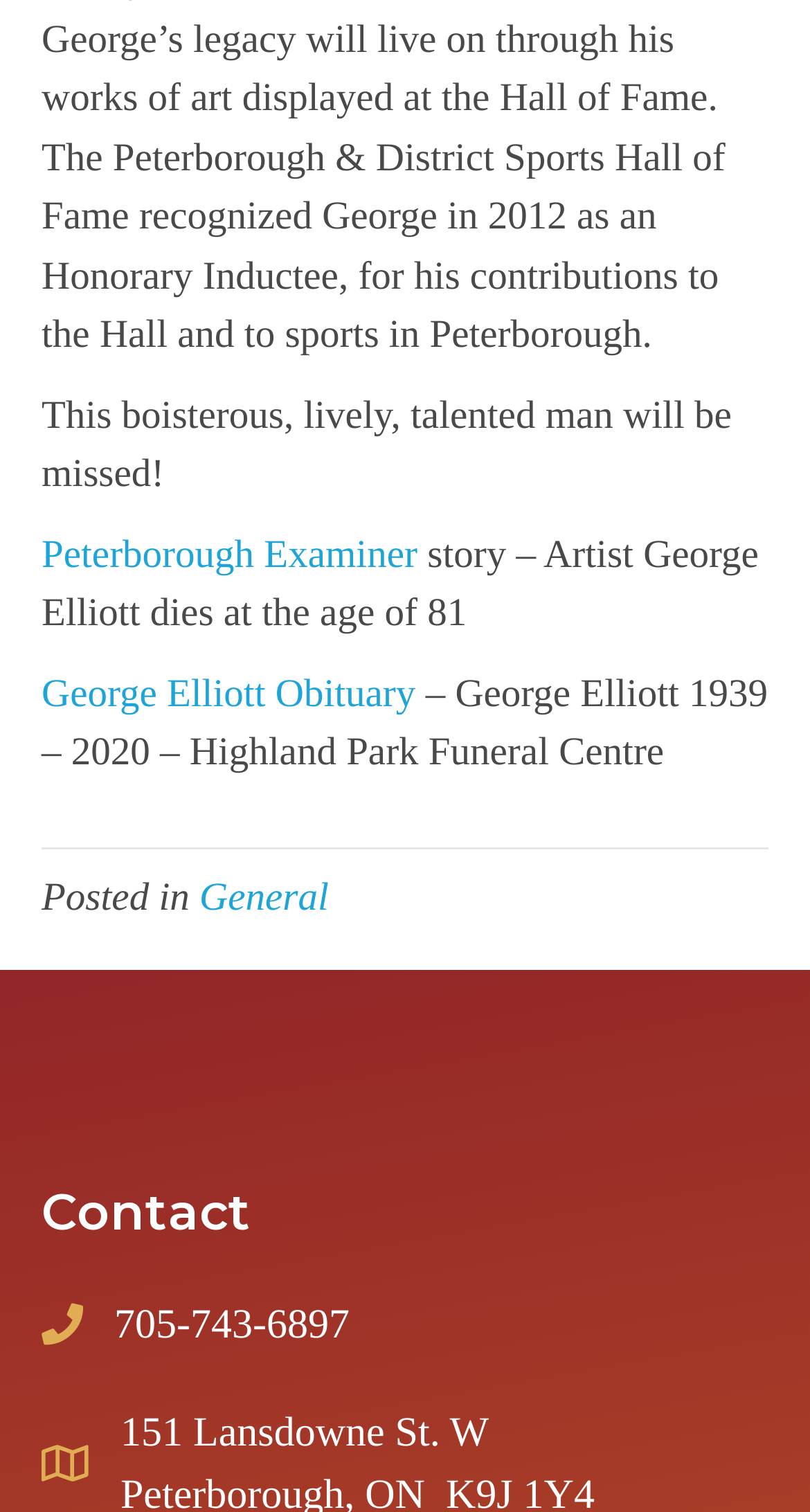What is the name of the newspaper? Based on the screenshot, please respond with a single word or phrase.

Peterborough Examiner